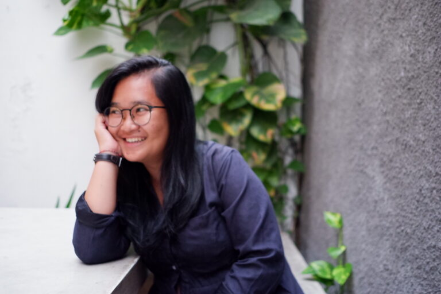Please give a succinct answer using a single word or phrase:
What is the dominant color of the plants in the backdrop?

Green